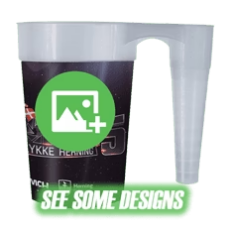What is the benefit of the cup's unique shape?
Respond with a short answer, either a single word or a phrase, based on the image.

Utility and convenience